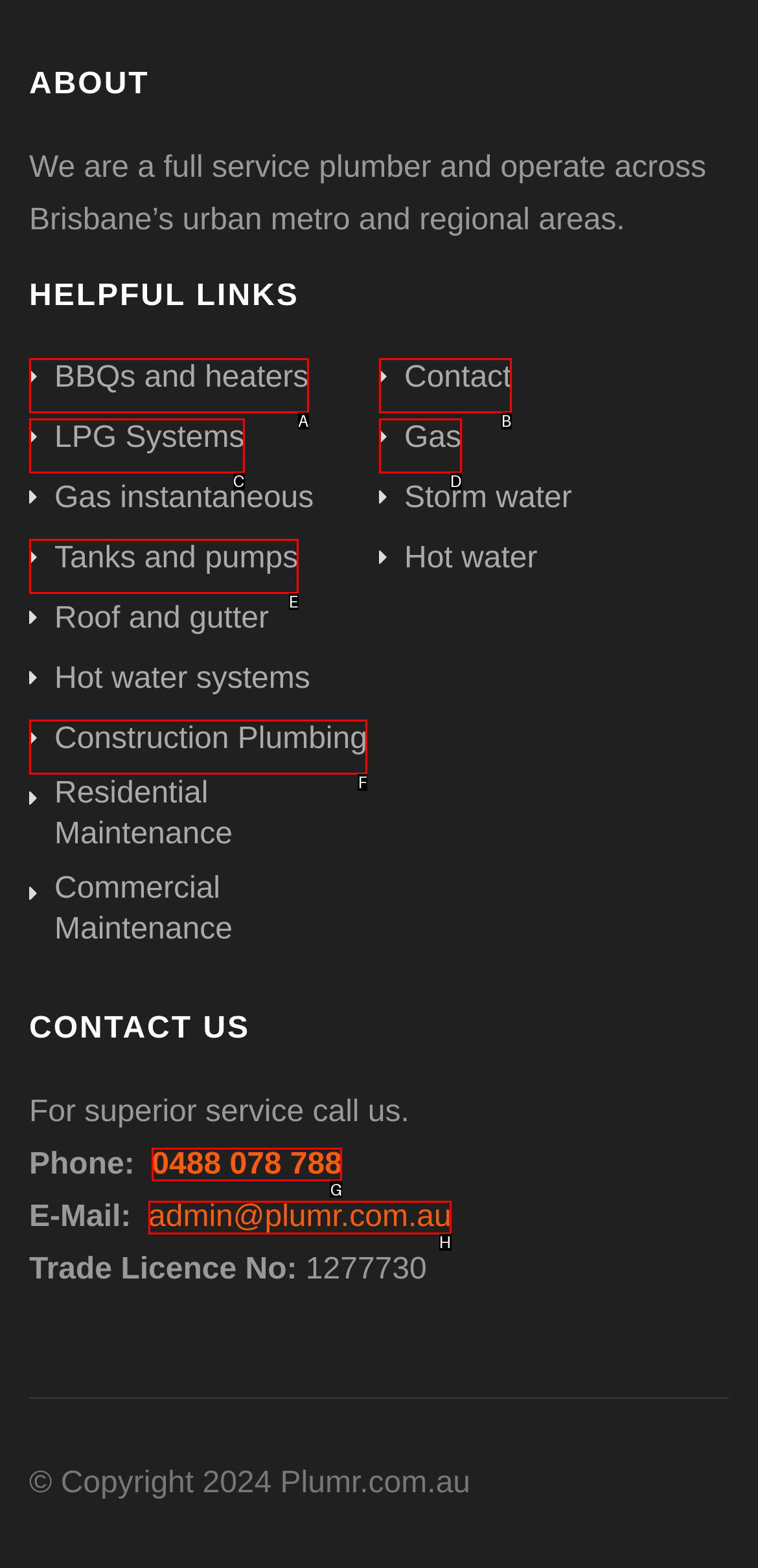To complete the task: Send an email to admin@plumr.com.au, select the appropriate UI element to click. Respond with the letter of the correct option from the given choices.

H